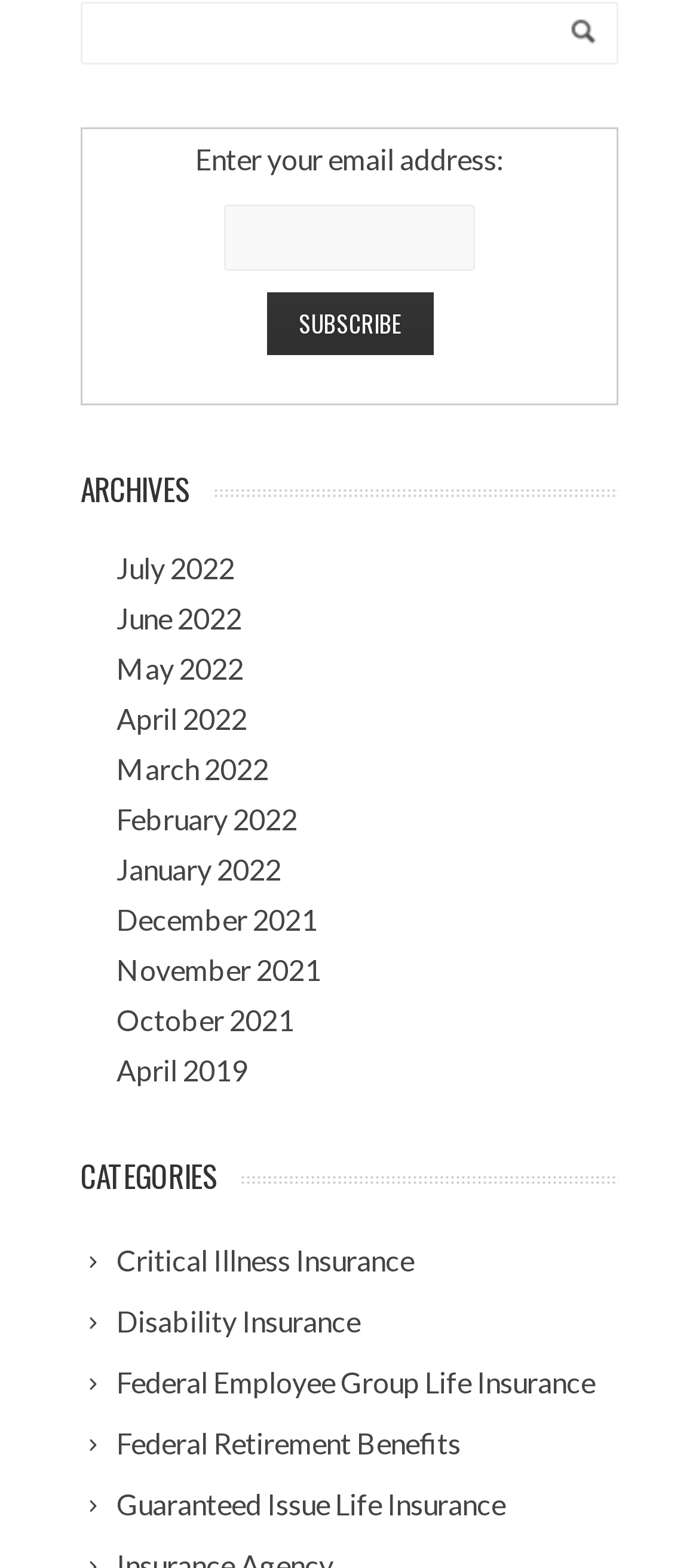How many categories are listed?
Based on the visual information, provide a detailed and comprehensive answer.

I counted the number of links under the 'CATEGORIES' heading, which are ' Critical Illness Insurance', ..., ' Guaranteed Issue Life Insurance', totaling 6 categories.